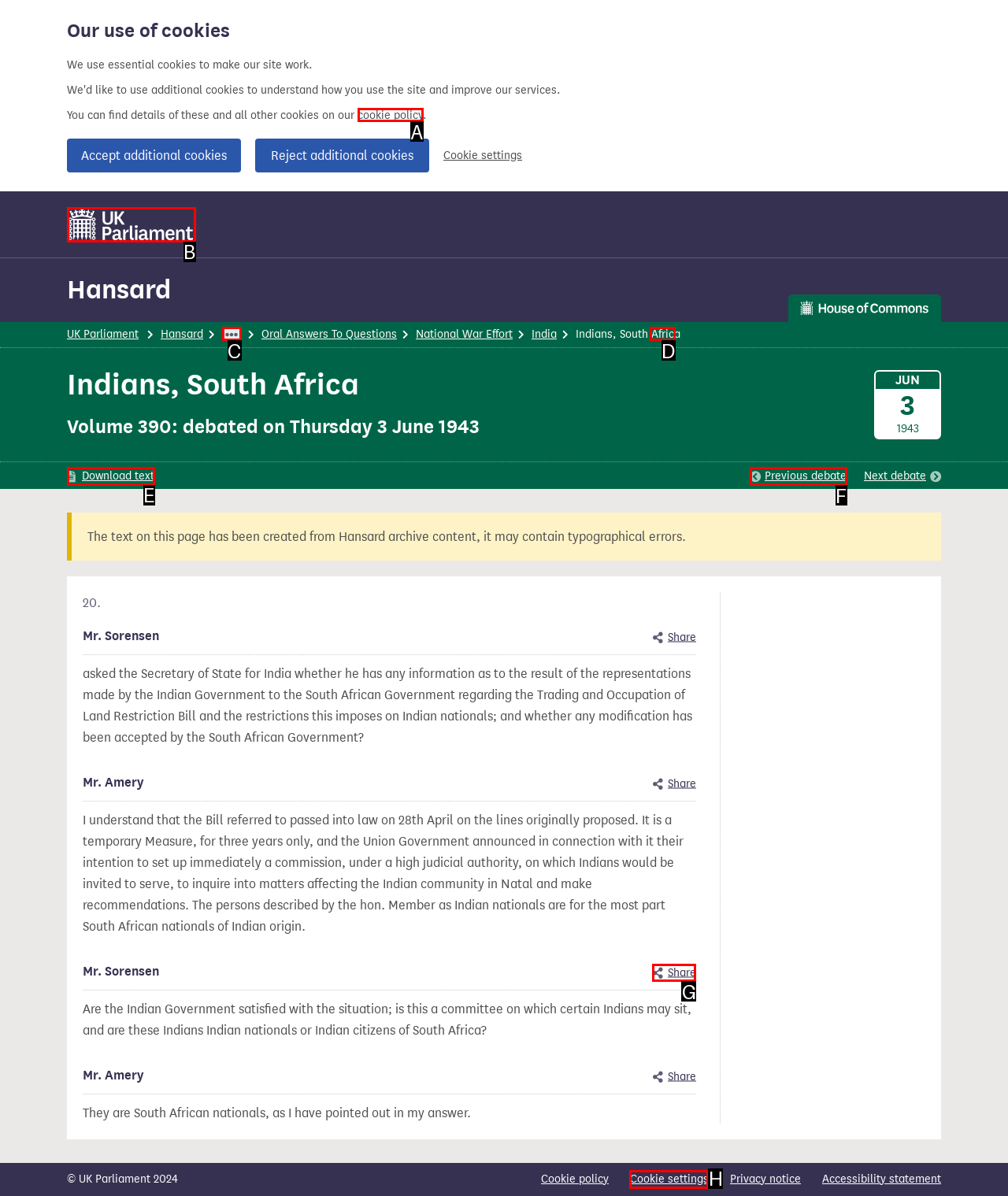Tell me the letter of the correct UI element to click for this instruction: Learn more about stays. Answer with the letter only.

None